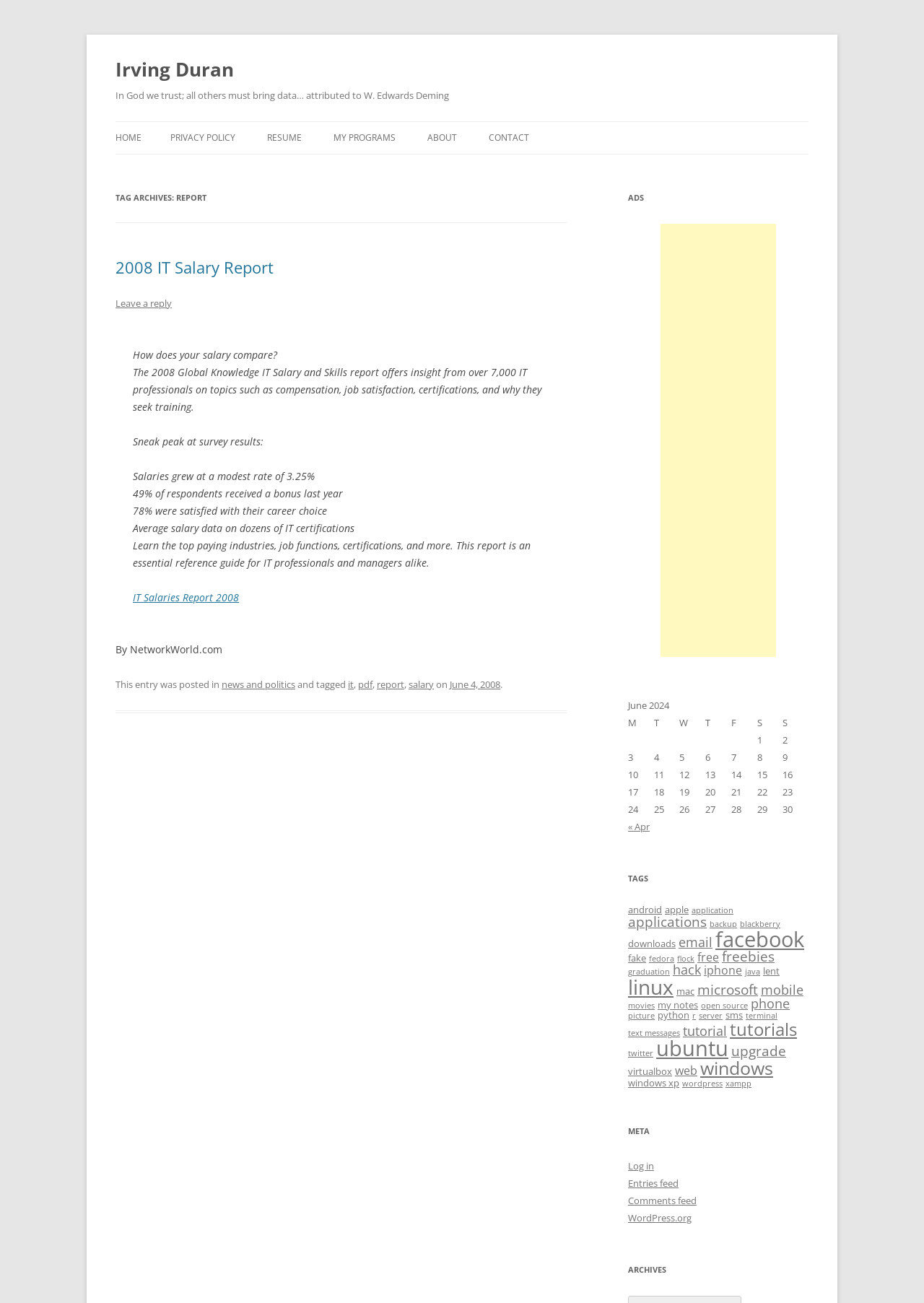What is the date of the post?
Based on the image, respond with a single word or phrase.

June 4, 2008